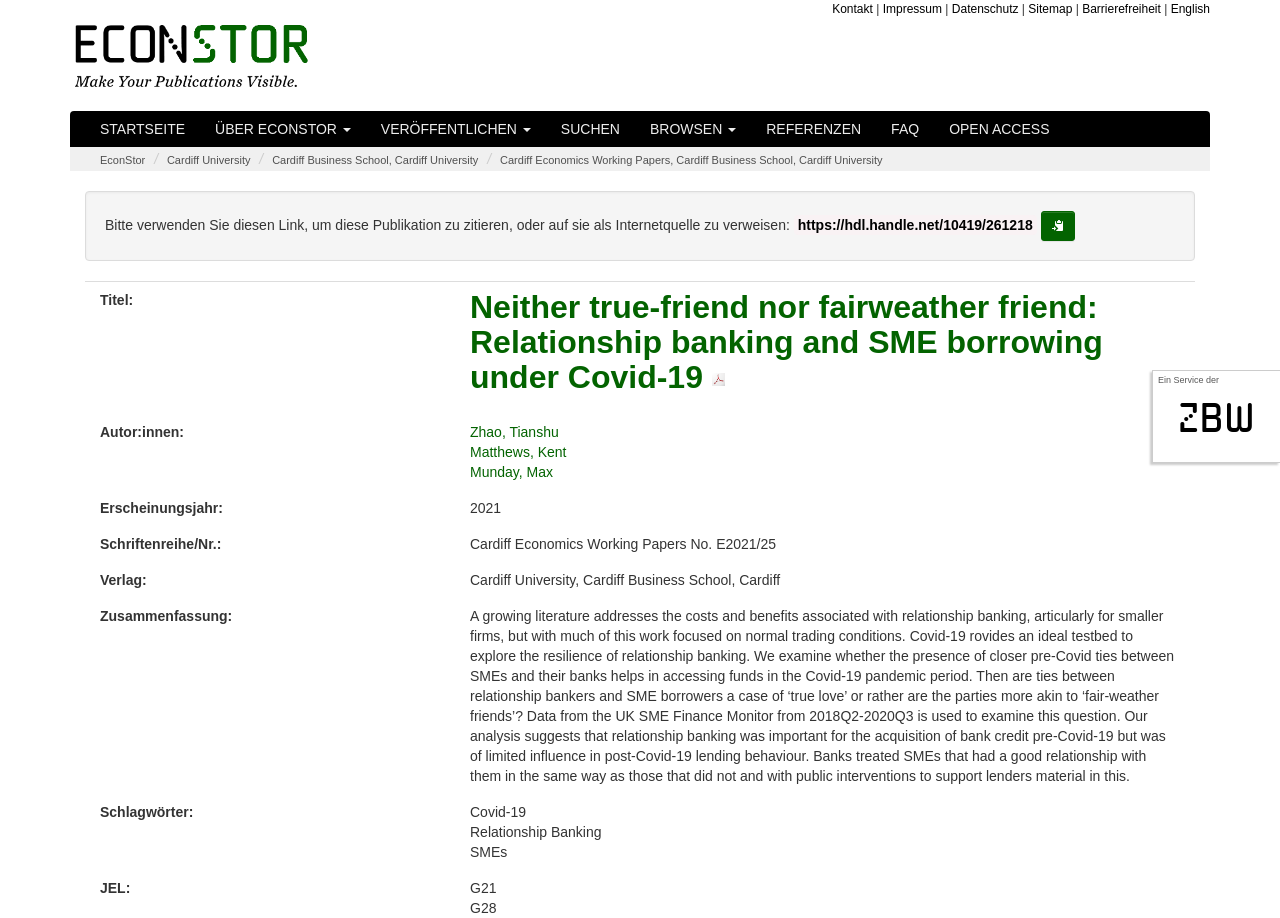Given the element description "Über EconStor" in the screenshot, predict the bounding box coordinates of that UI element.

[0.156, 0.121, 0.286, 0.16]